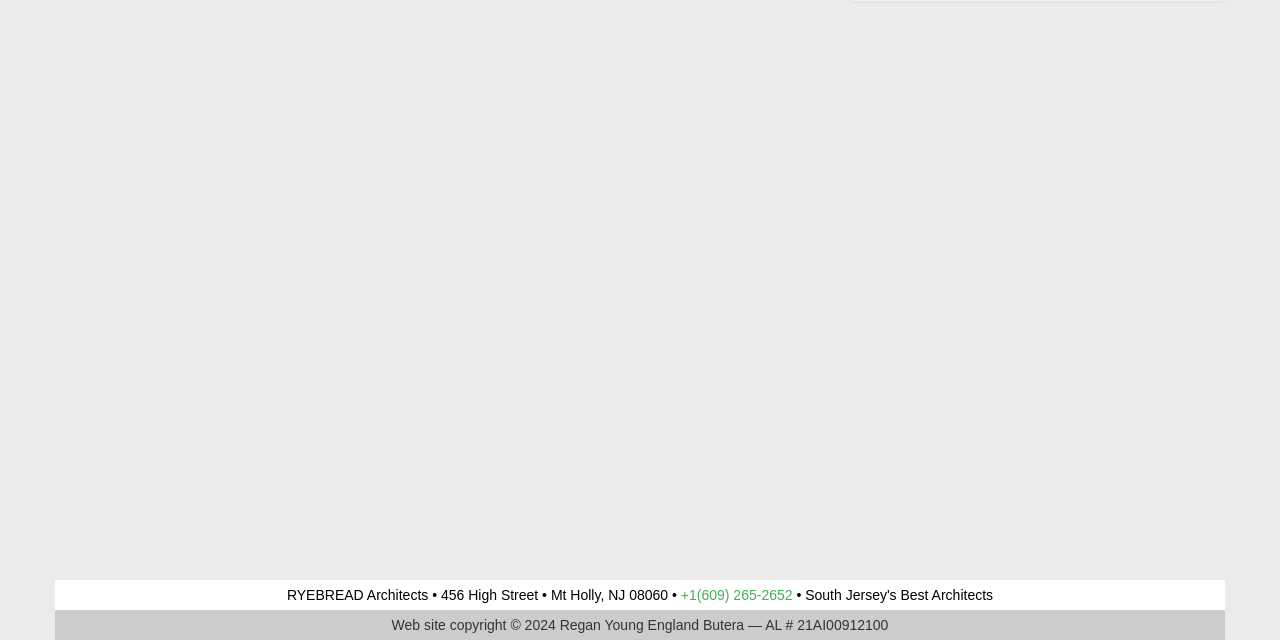Using the format (top-left x, top-left y, bottom-right x, bottom-right y), provide the bounding box coordinates for the described UI element. All values should be floating point numbers between 0 and 1: +1(609) 265-2652

[0.532, 0.917, 0.619, 0.942]